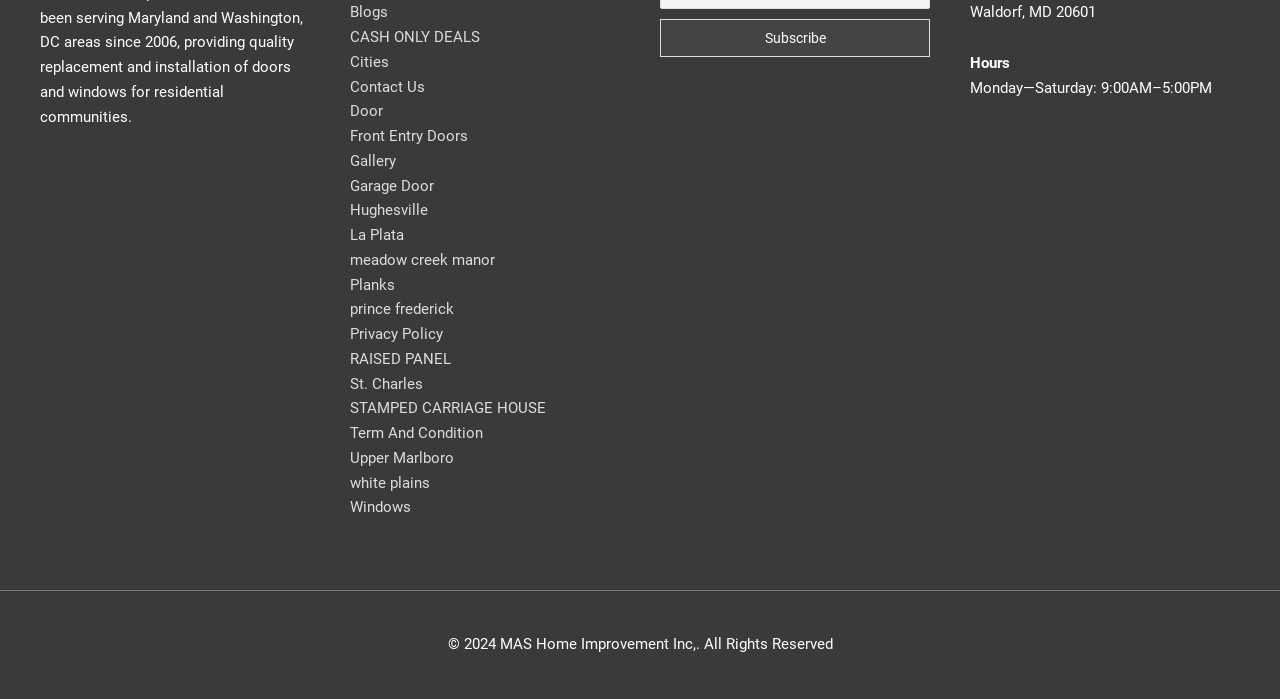Please identify the coordinates of the bounding box for the clickable region that will accomplish this instruction: "Go to the 'Contact Us' page".

[0.273, 0.111, 0.332, 0.137]